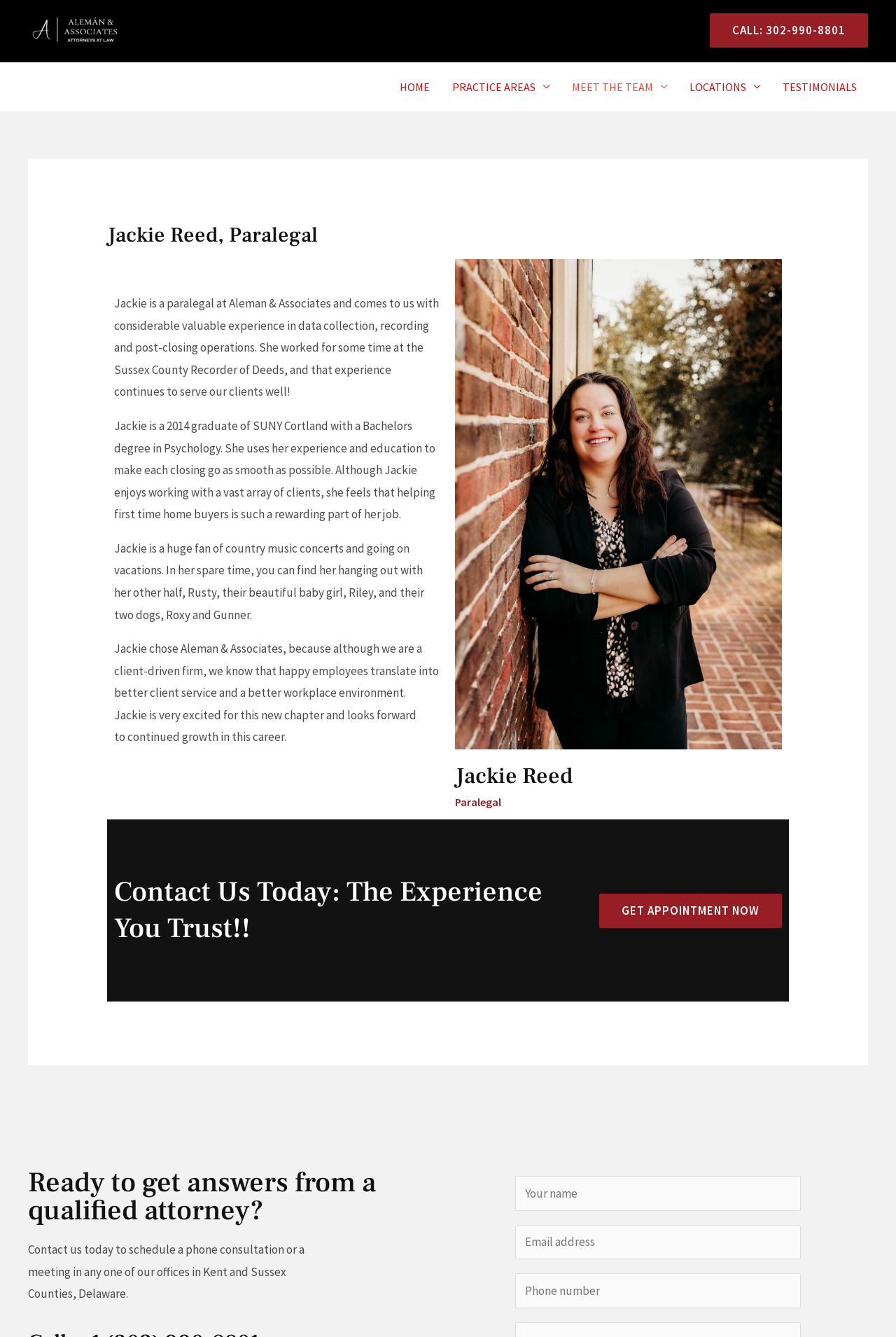Detail the webpage's structure and highlights in your description.

This webpage is about Jackie Reed, a paralegal at Delaware Attorneys. At the top left, there is a link to "Delaware Attorneys" accompanied by an image with the same name. On the top right, there is a call-to-action link "CALL: 302-990-8801". Below this, there is a navigation menu with five links: "HOME", "PRACTICE AREAS", "MEET THE TEAM", "LOCATIONS", and "TESTIMONIALS".

The main content of the webpage is divided into sections. The first section has a heading "Jackie Reed, Paralegal" and provides a brief biography of Jackie, including her experience, education, and personal interests. This section is followed by a figure, likely a photo of Jackie, with a heading "Jackie Reed" and a description "Paralegal" below it.

The next section has a heading "Contact Us Today: The Experience You Trust!!" and a call-to-action link "GET APPOINTMENT NOW". Below this, there is a heading "Ready to get answers from a qualified attorney?" and a paragraph of text encouraging visitors to contact the attorneys. Finally, there is a contact form with fields for name, email, and phone number.

Overall, the webpage is focused on introducing Jackie Reed as a paralegal at Delaware Attorneys and providing a way for visitors to contact the attorneys.